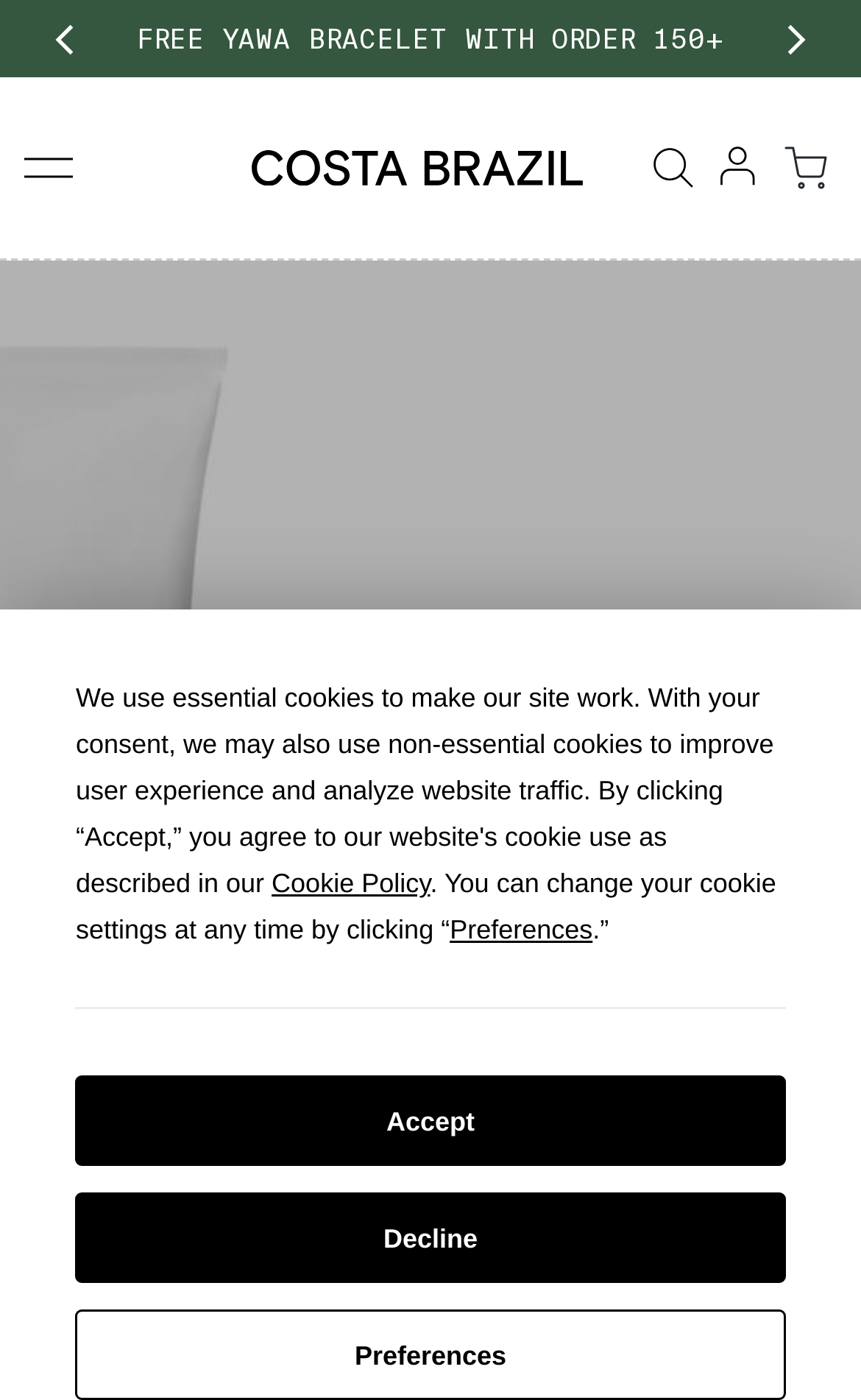Please identify the bounding box coordinates of the region to click in order to complete the given instruction: "View cart". The coordinates should be four float numbers between 0 and 1, i.e., [left, top, right, bottom].

[0.91, 0.104, 0.962, 0.136]